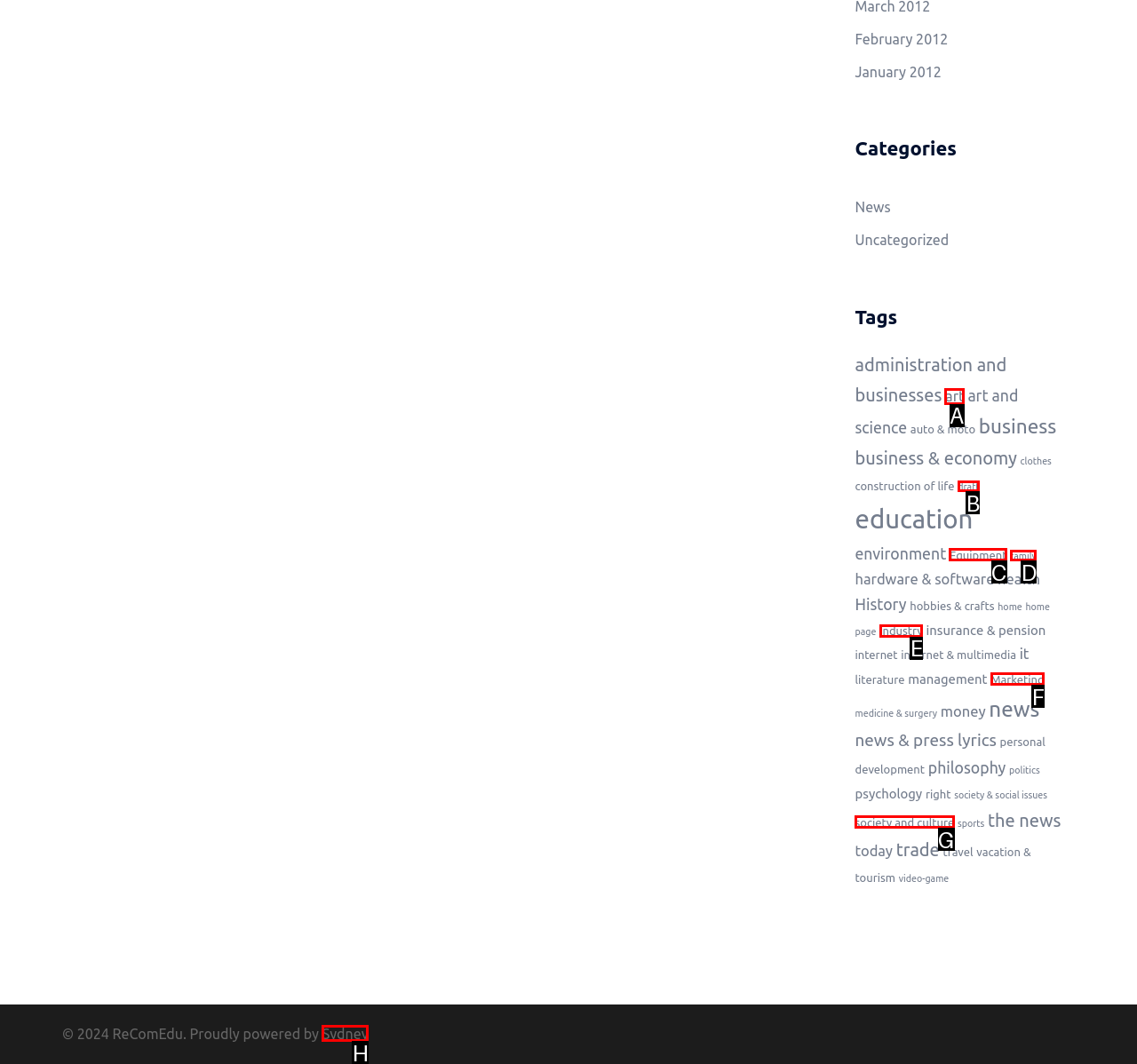Which option should be clicked to execute the task: Read about art?
Reply with the letter of the chosen option.

A